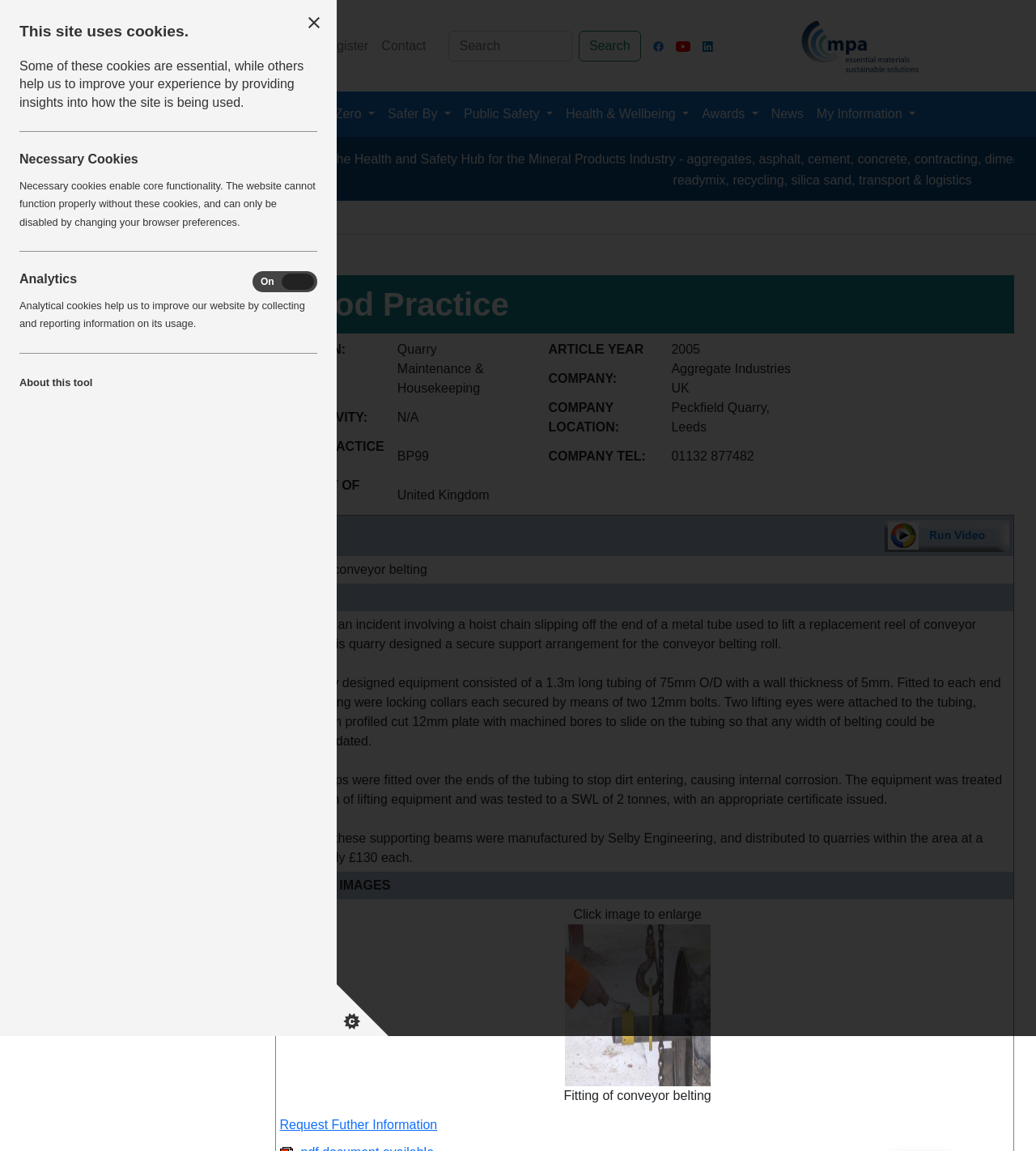How many supporting beams were manufactured by Selby Engineering?
Please give a detailed and thorough answer to the question, covering all relevant points.

According to the good practice article, seven of the supporting beams were manufactured by Selby Engineering and distributed to quarries within the area at a cost of only £130 each.